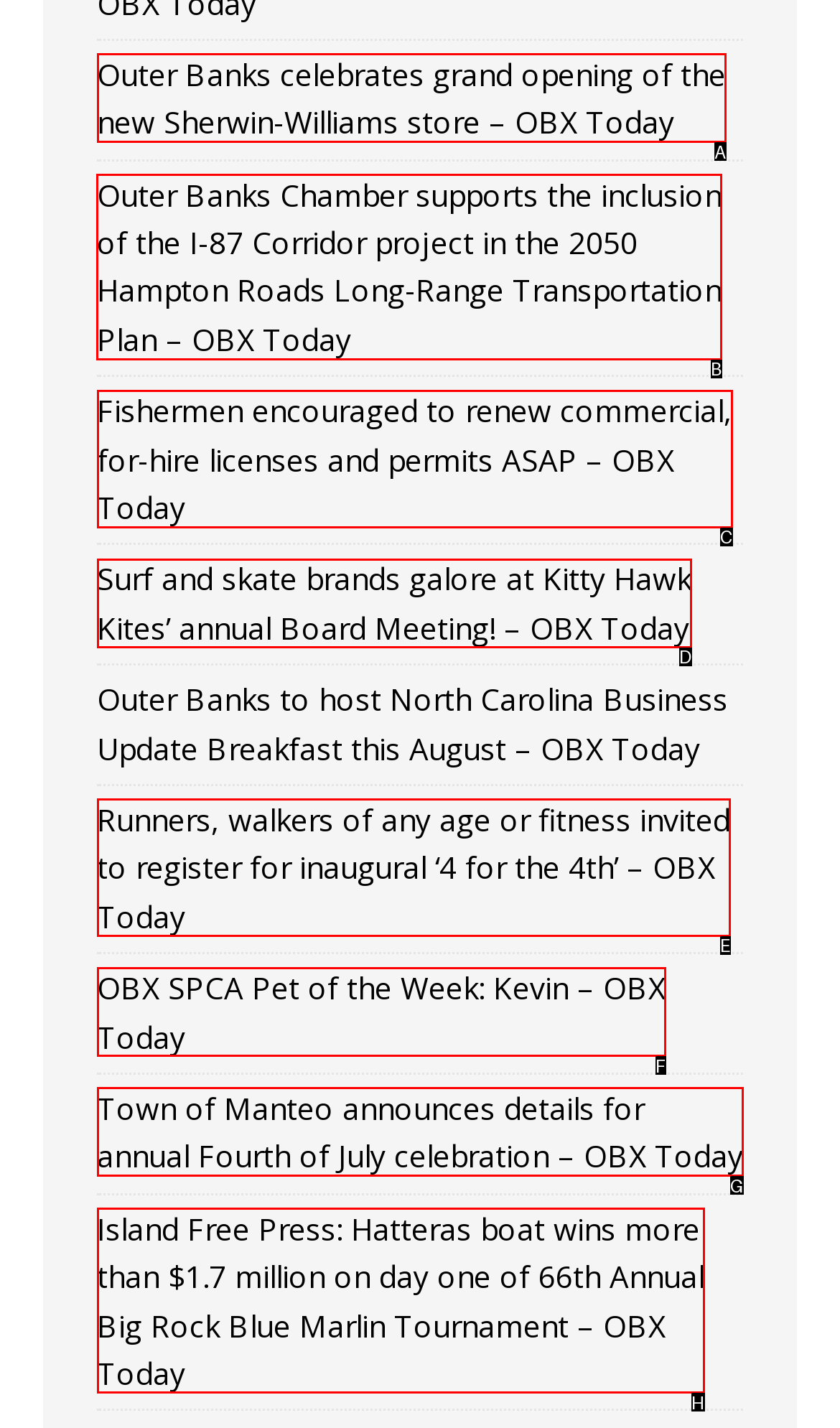Show which HTML element I need to click to perform this task: Learn about the Outer Banks Chamber's support for the I-87 Corridor project Answer with the letter of the correct choice.

B